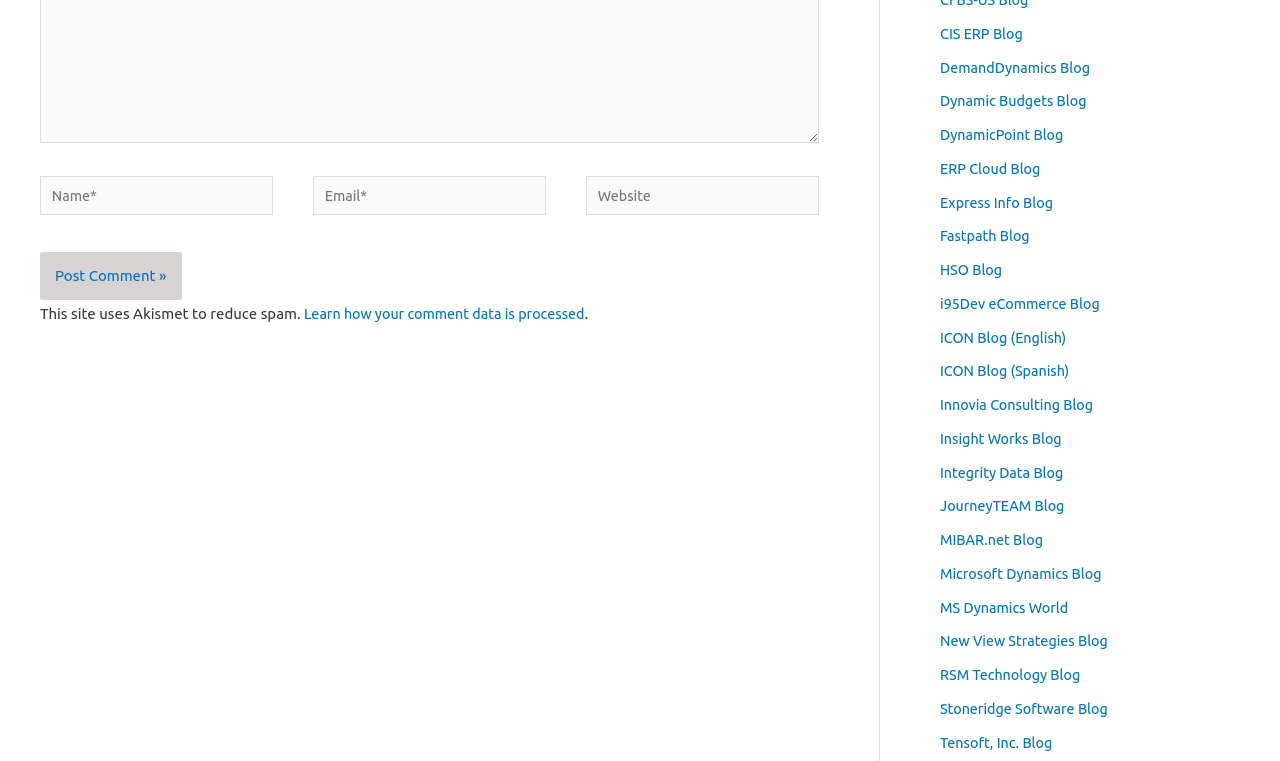Please locate the bounding box coordinates of the element that needs to be clicked to achieve the following instruction: "Input your email". The coordinates should be four float numbers between 0 and 1, i.e., [left, top, right, bottom].

[0.245, 0.247, 0.427, 0.302]